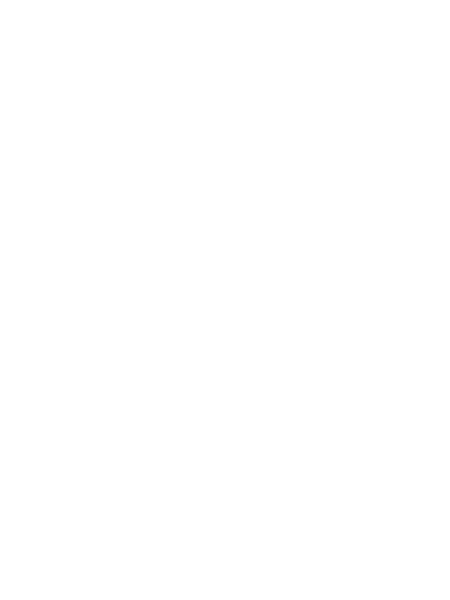Provide your answer in one word or a succinct phrase for the question: 
What is the primary focus of the jeans' design?

Comfort